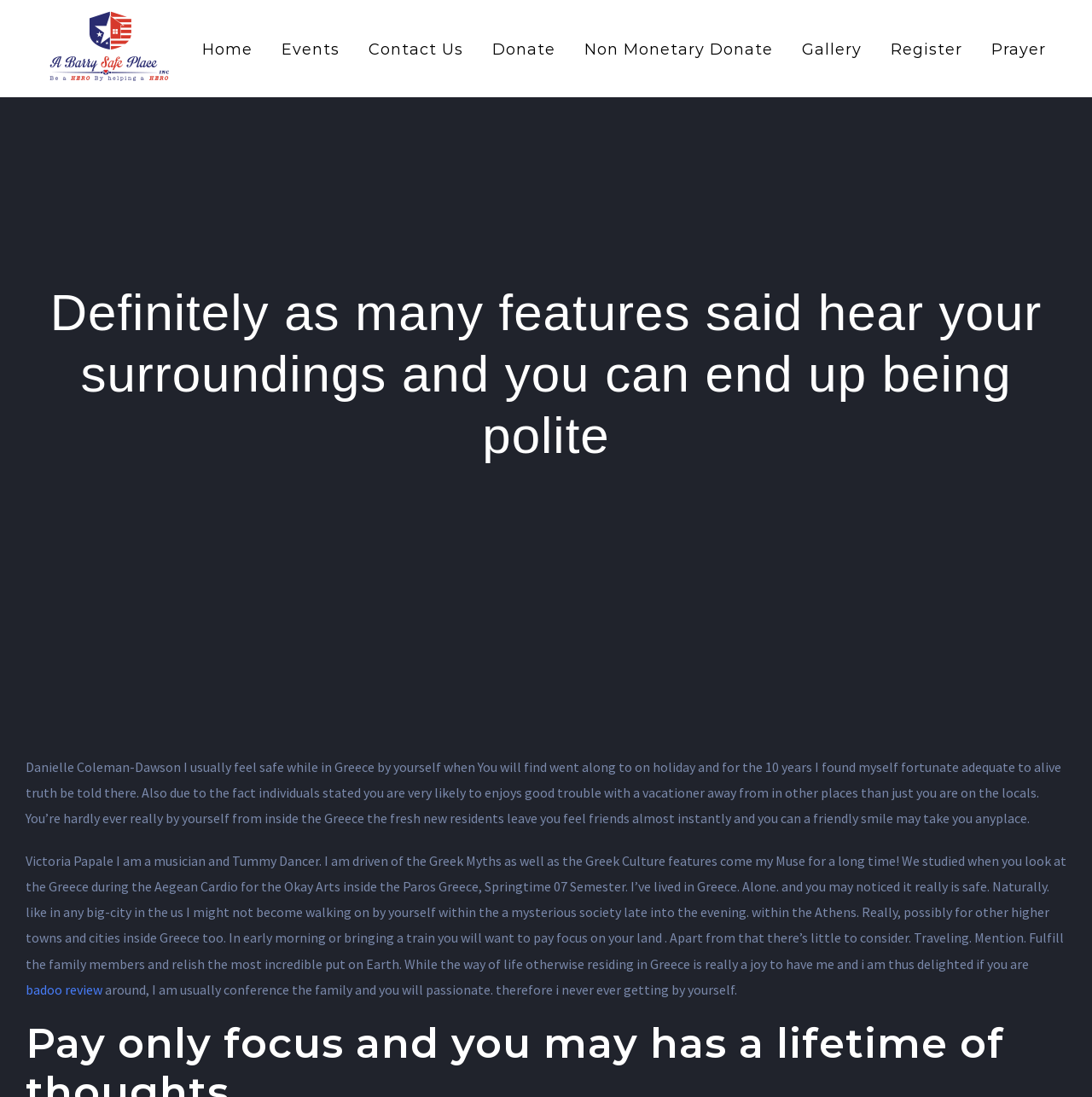What is the purpose of the link at the bottom of the page?
Relying on the image, give a concise answer in one word or a brief phrase.

Go to Top